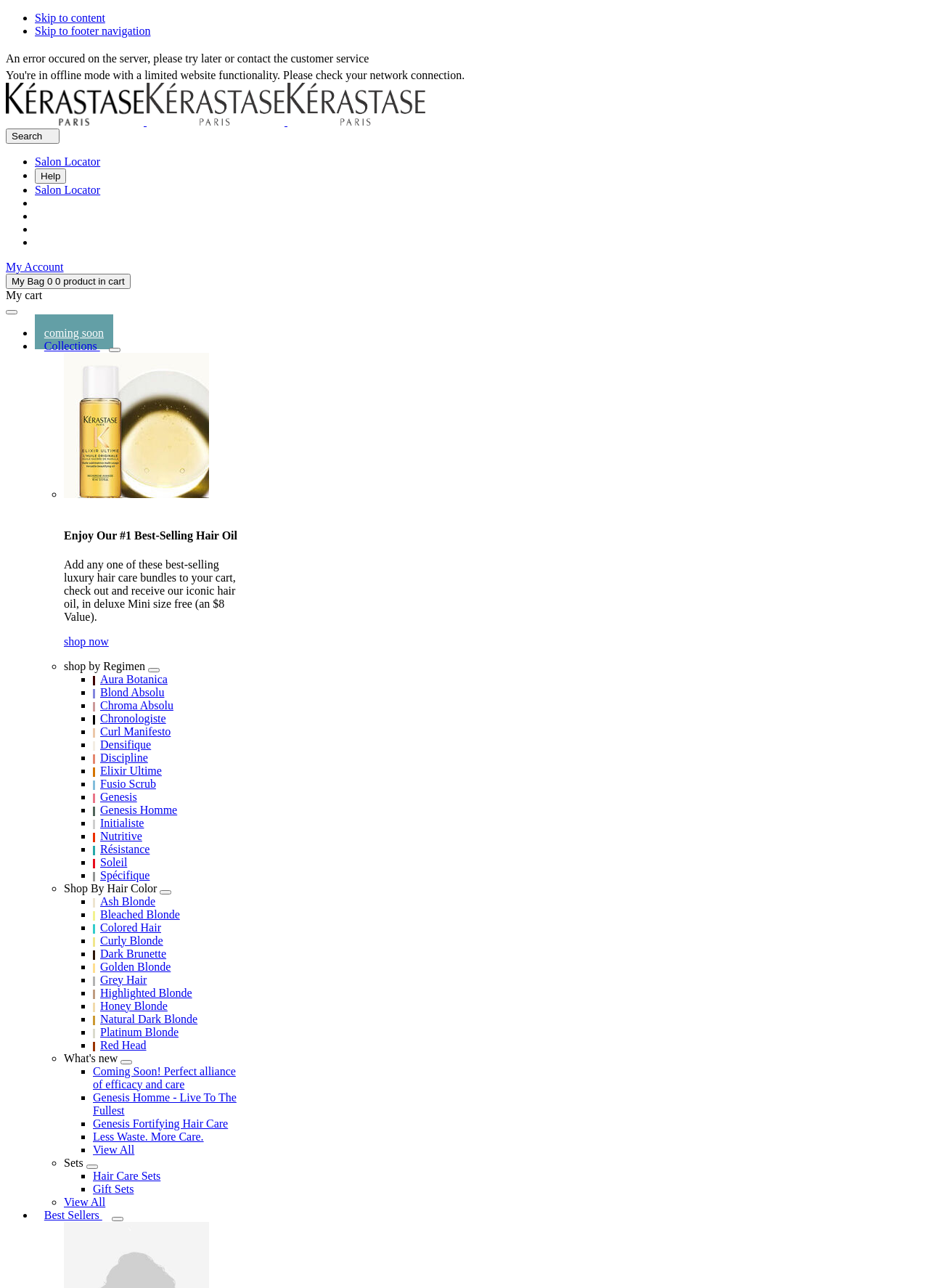Offer an extensive depiction of the webpage and its key elements.

This webpage is about Kérastase's auto-replenishment service, specifically the FAQ section. At the top, there are links to skip to content and footer navigation. Below that, there is an error message indicating that an error occurred on the server, and the user is advised to try later or contact customer service.

On the left side, there is a menu with links to various sections, including Salon Locator, Help, and My Account. Next to the menu, there is a search button and a button to open the menu.

In the main content area, there is a brief introduction to Kérastase's luxury hair care products, which cater to different hair types and deliver visible results. Below the introduction, there are two images showcasing the products.

Further down, there are links to various collections, including Aura Botanica, Blond Absolu, and Chroma Absolu, among others. These links are hidden, but they can be accessed by clicking on the "Collections" button.

On the right side, there is a section with links to shop by hair color, including Ash Blonde, Bleached Blonde, and Dark Brunette, among others. These links are also hidden, but they can be accessed by clicking on the "Shop By Hair Color" button.

At the bottom, there are links to "What's new" and "Sets", which are also hidden but can be accessed by clicking on the respective buttons. Finally, there is a link to "Best Sellers" and a button to view all best sellers.

Overall, this webpage provides information about Kérastase's auto-replenishment service and offers links to various sections of the website, including collections, hair care products, and best sellers.